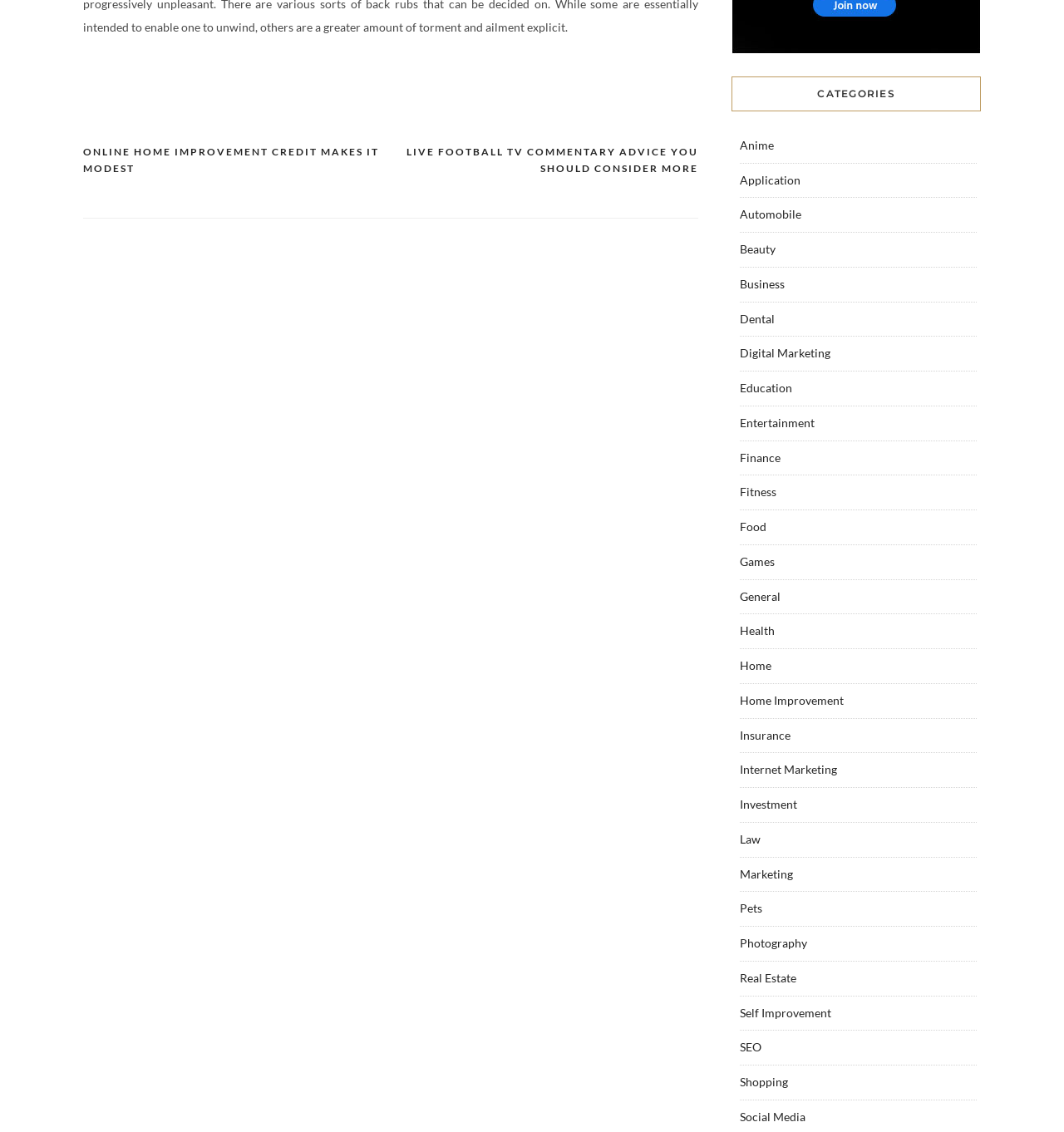Locate the coordinates of the bounding box for the clickable region that fulfills this instruction: "Browse the 'Entertainment' category".

[0.695, 0.367, 0.766, 0.379]